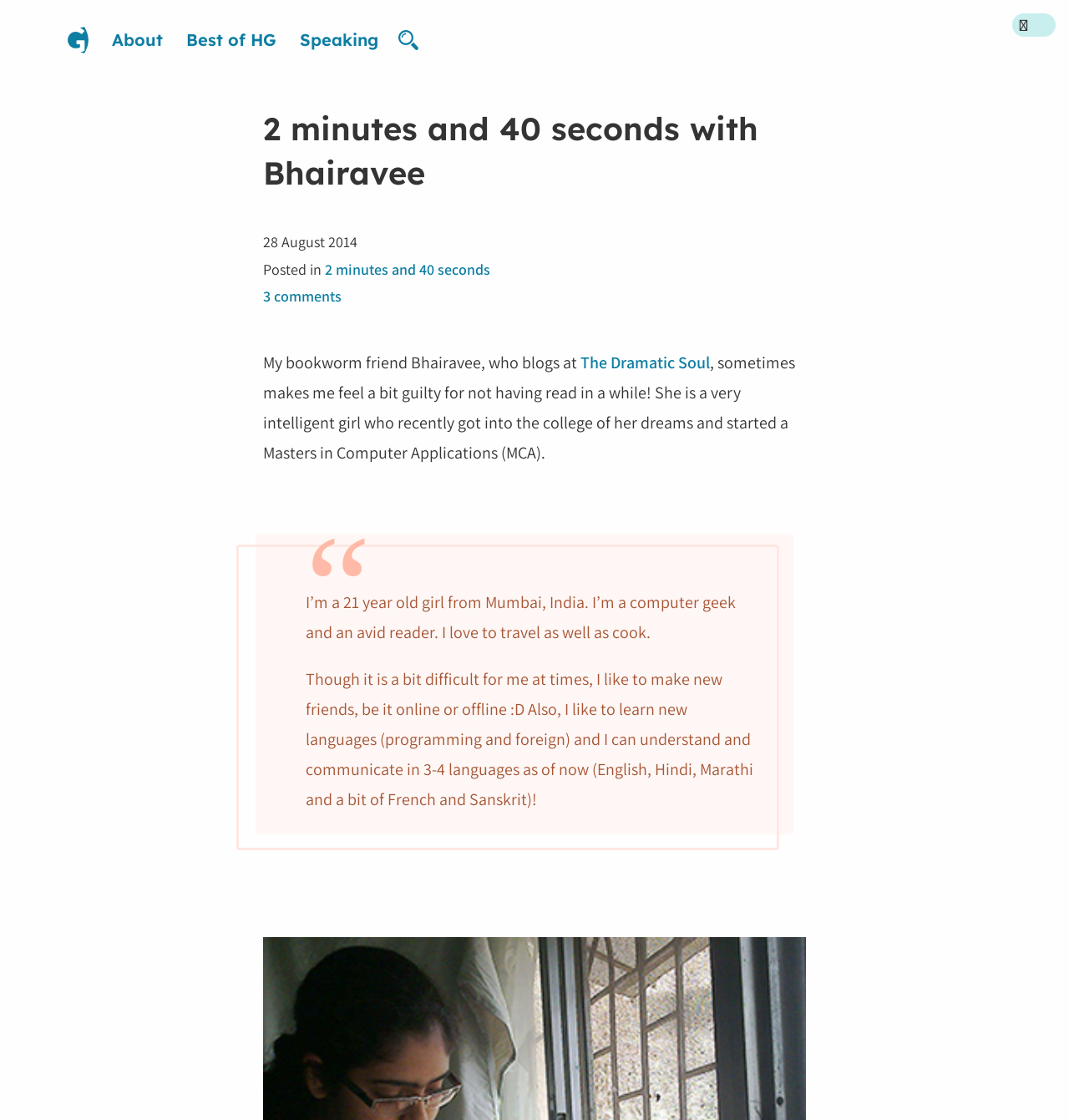Observe the image and answer the following question in detail: What is Bhairavee's profession?

I found the answer in the blockquote section, where Bhairavee describes herself as a 'computer geek and an avid reader'.